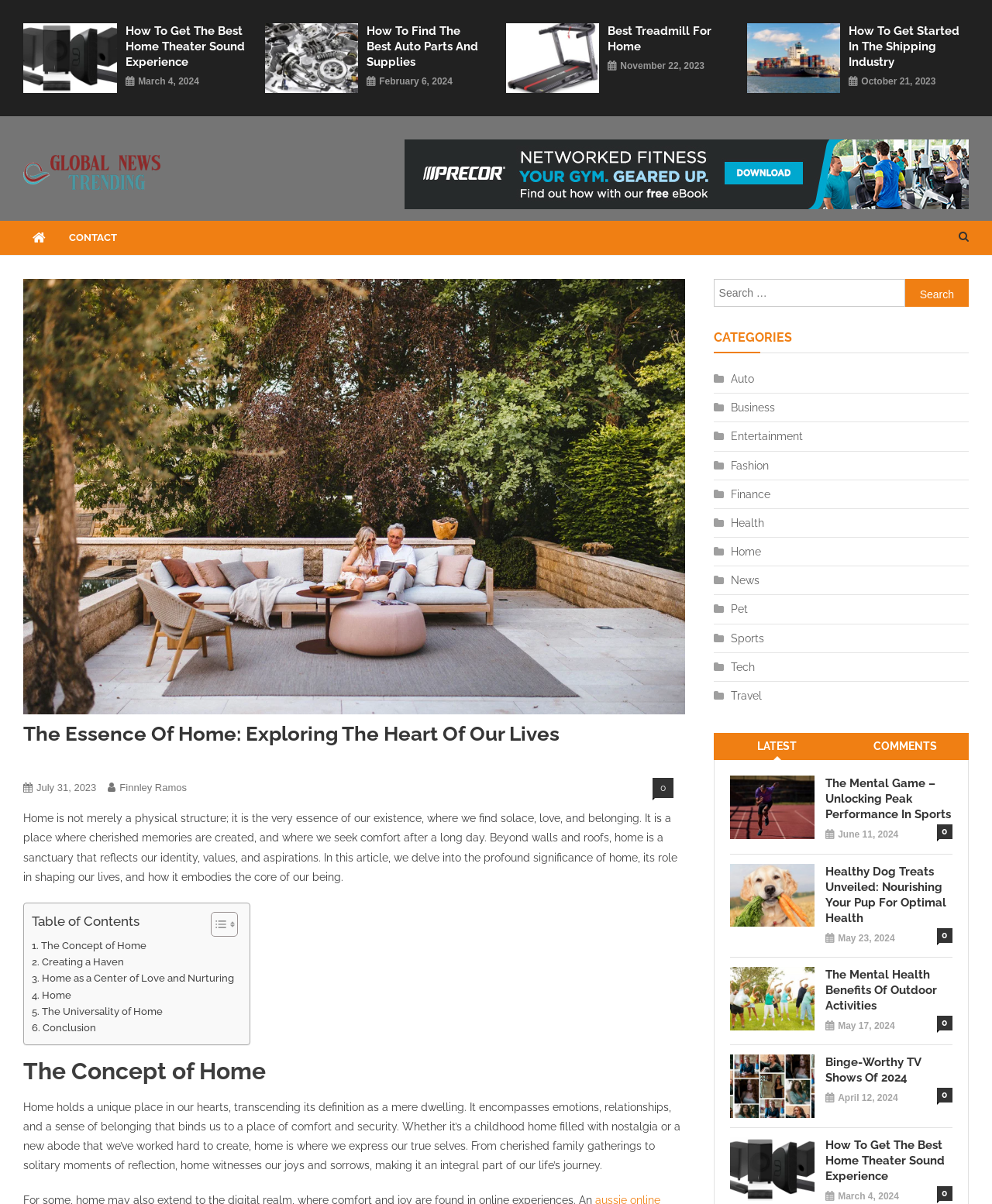Please reply with a single word or brief phrase to the question: 
What is the date of the article 'Best Treadmill For Home'?

November 22, 2023